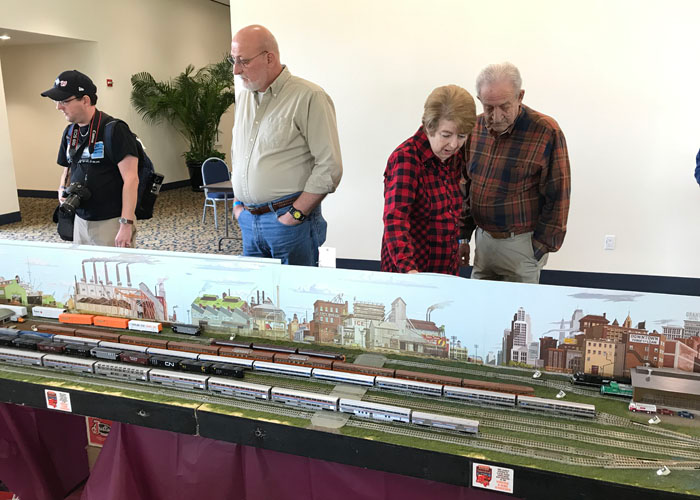Create an extensive caption that includes all significant details of the image.

The image captures a lively scene at a model train exhibition, where three individuals engage with an elaborate train setup that stretches across a table. The backdrop features a detailed painted landscape, depicting an industrial town with buildings, smokestacks, and a city skyline that enhances the charm of the miniature world. 

In the foreground, a woman dressed in a red and black checkered shirt leans closer to the display, pointing out details to a man beside her who listens intently. Both appear to be sharing a moment of fascination with the model trains, which include a variety of carriages and engines meticulously arranged on the tracks. 

Nearby, a third individual wearing a light-colored shirt and glasses, stands with hands in his pockets, observing the scene. To the left side of the frame, another man with a camera slung over his shoulder, appears to be capturing the event. This image beautifully depicts the joy and camaraderie among train enthusiasts as they admire the craftsmanship of the models and the artistry of the scenic backdrop.